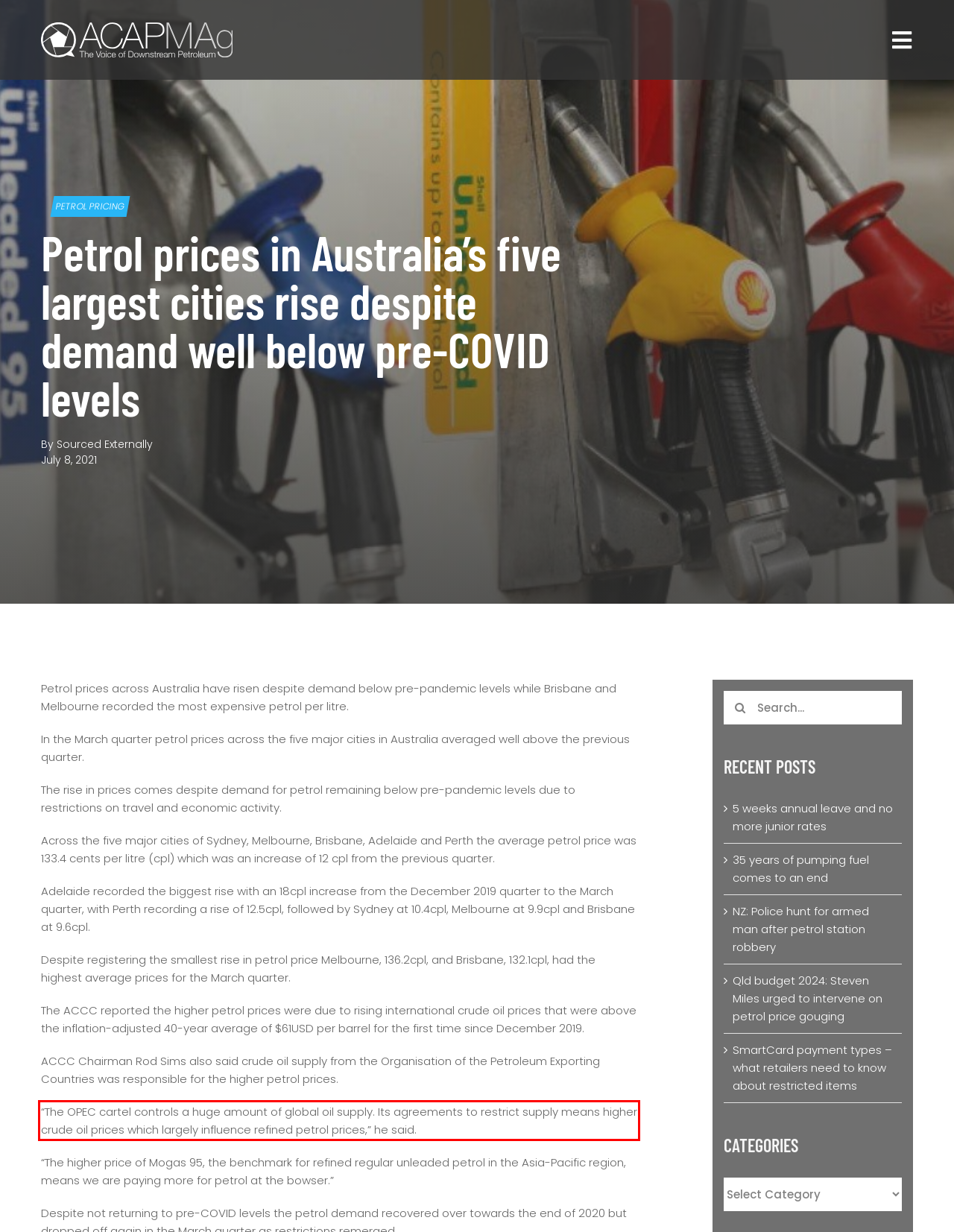You are provided with a screenshot of a webpage containing a red bounding box. Please extract the text enclosed by this red bounding box.

“The OPEC cartel controls a huge amount of global oil supply. Its agreements to restrict supply means higher crude oil prices which largely influence refined petrol prices,” he said.